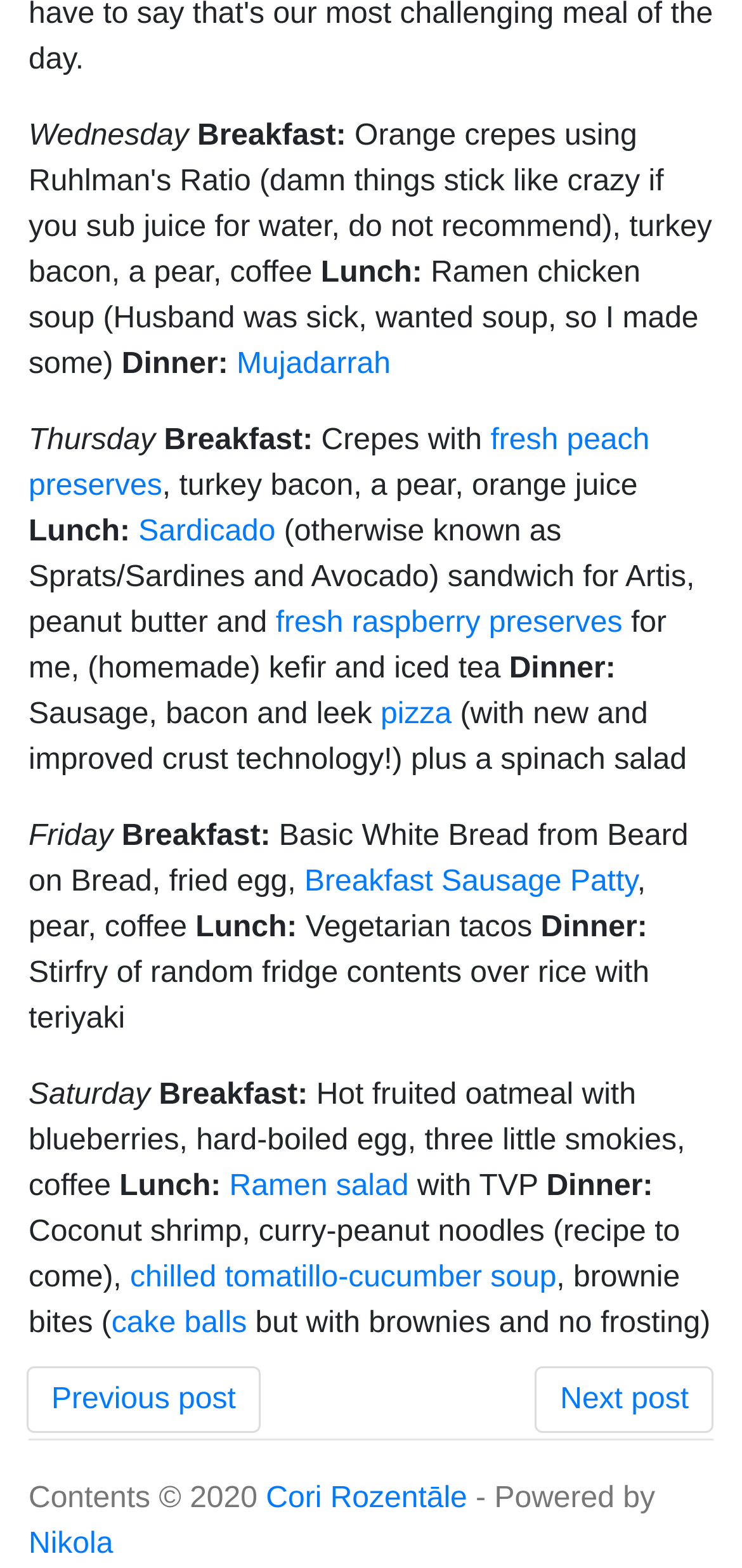Indicate the bounding box coordinates of the element that must be clicked to execute the instruction: "Read 'Fitness for Purpose' article". The coordinates should be given as four float numbers between 0 and 1, i.e., [left, top, right, bottom].

None